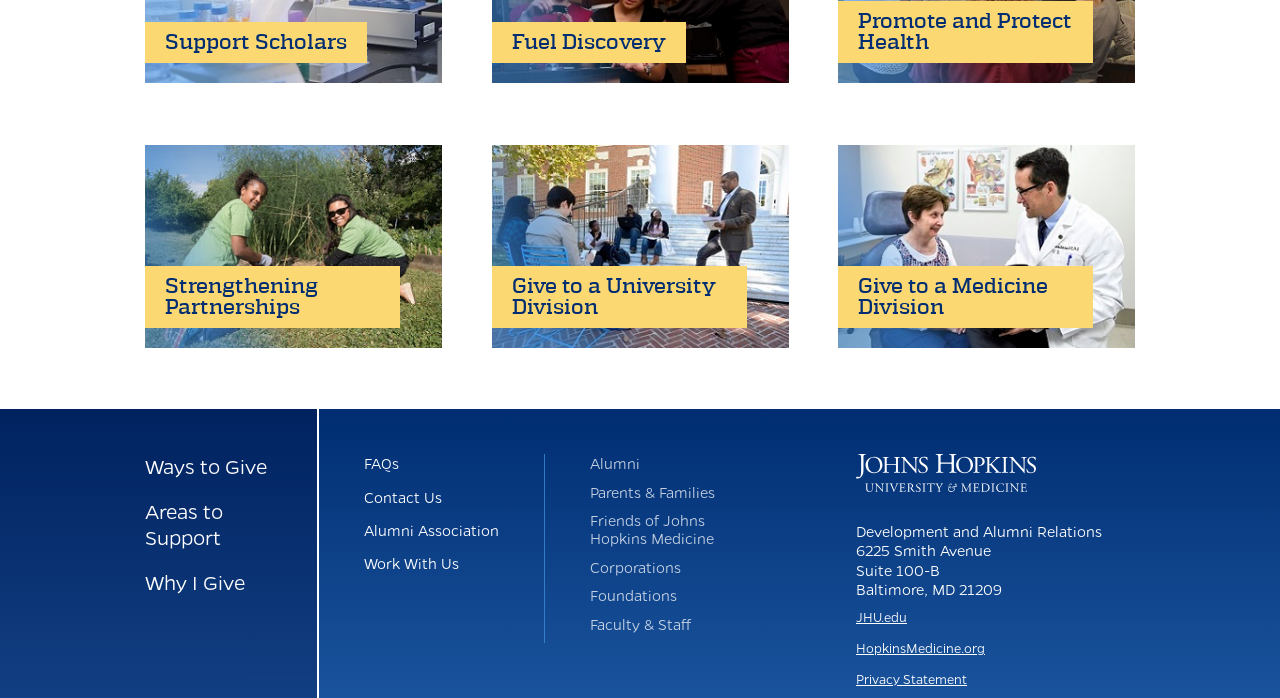Determine the bounding box coordinates for the UI element described. Format the coordinates as (top-left x, top-left y, bottom-right x, bottom-right y) and ensure all values are between 0 and 1. Element description: Parents & Families

[0.461, 0.69, 0.559, 0.719]